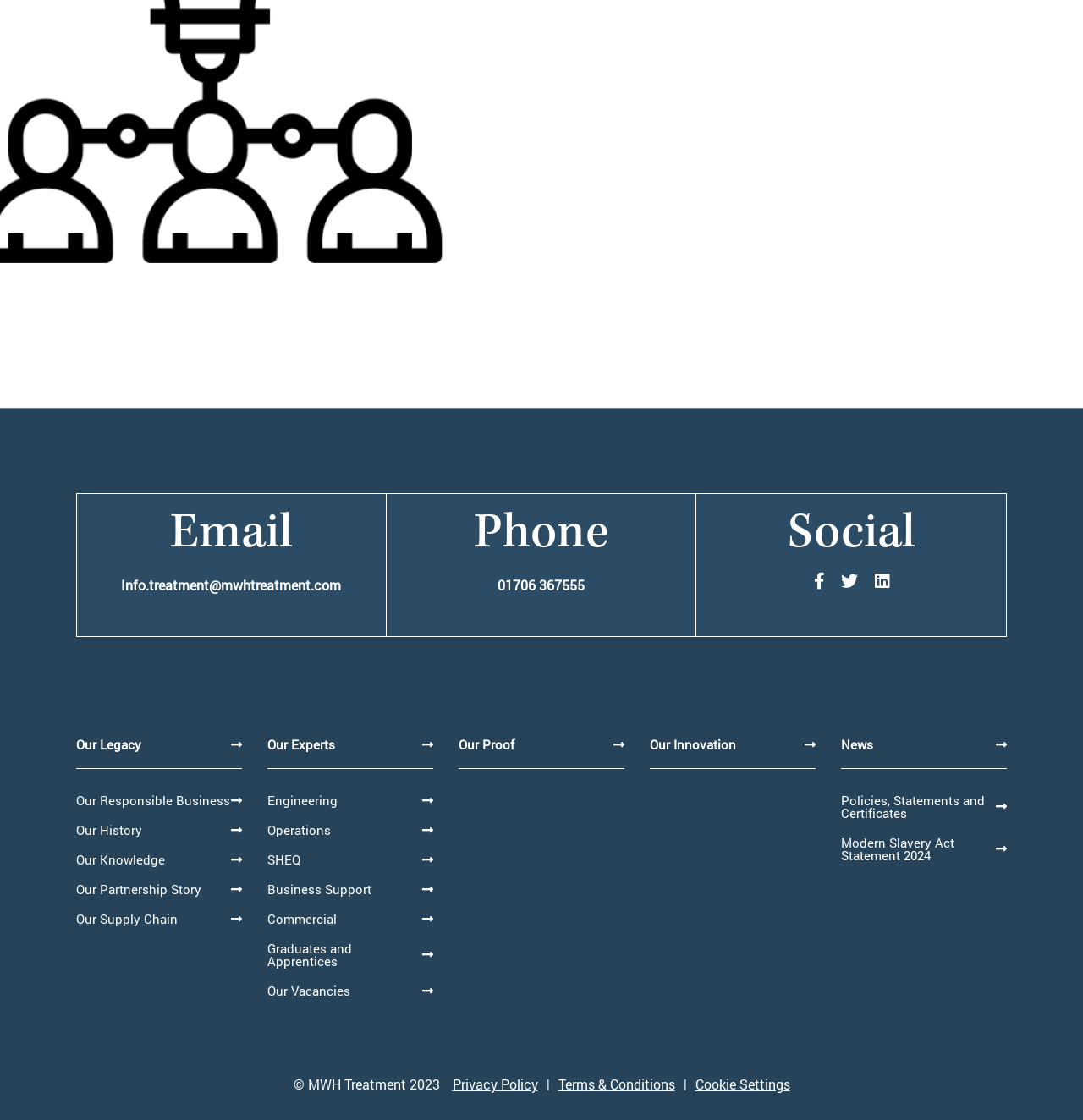Determine the bounding box coordinates of the region that needs to be clicked to achieve the task: "Click the Phone link".

[0.459, 0.514, 0.54, 0.53]